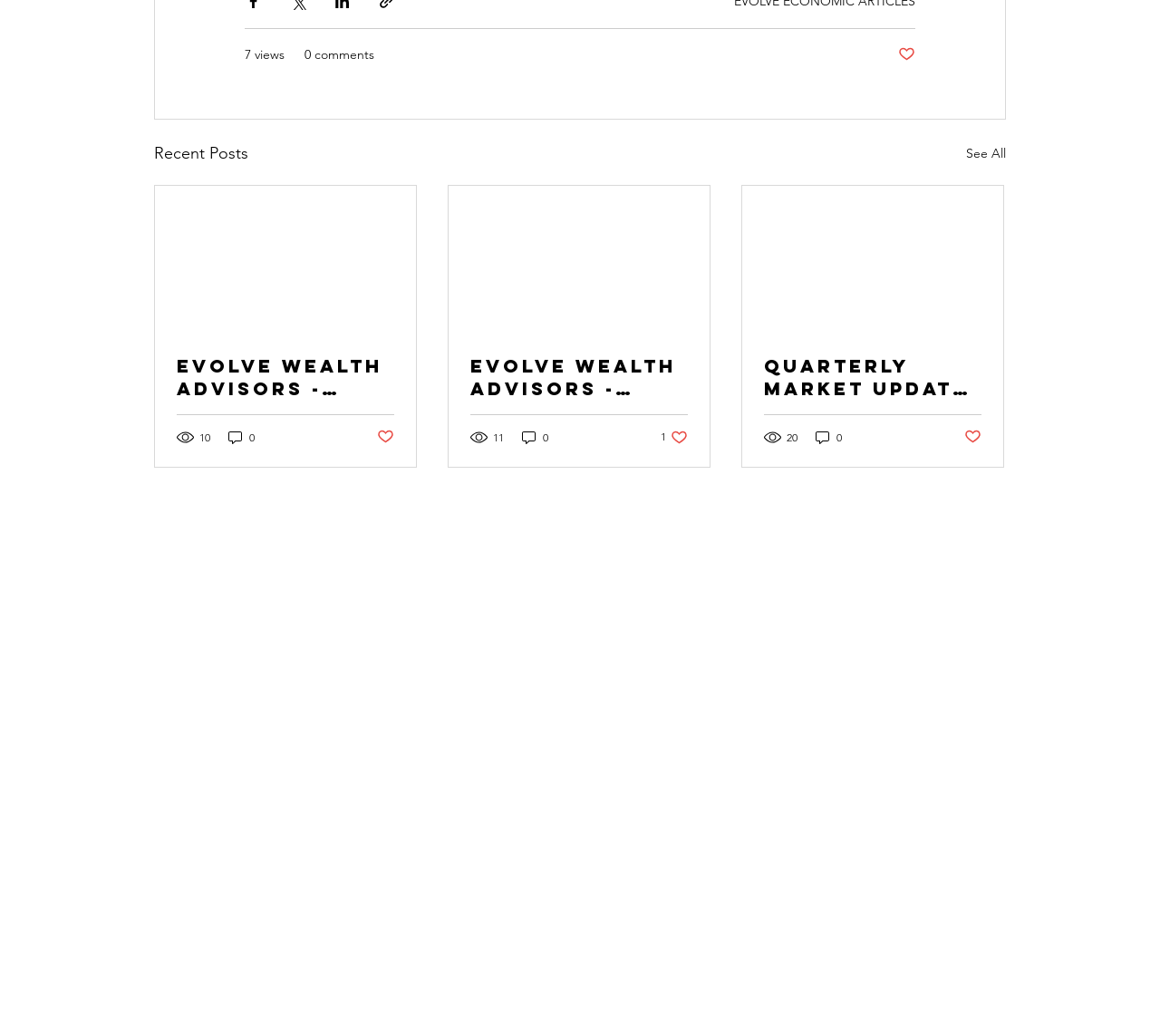Please identify the coordinates of the bounding box for the clickable region that will accomplish this instruction: "View recent posts".

[0.133, 0.136, 0.214, 0.161]